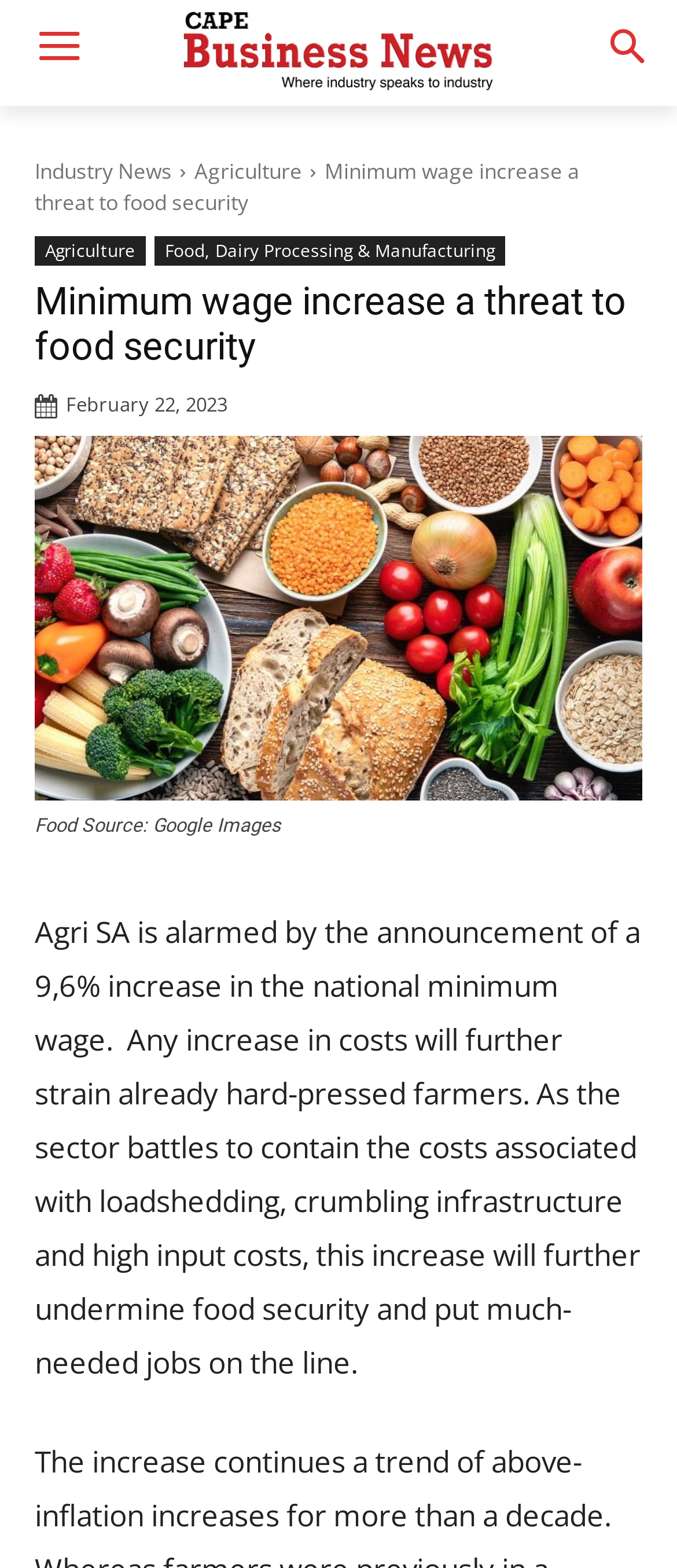What is the source of the image? Observe the screenshot and provide a one-word or short phrase answer.

Google Images